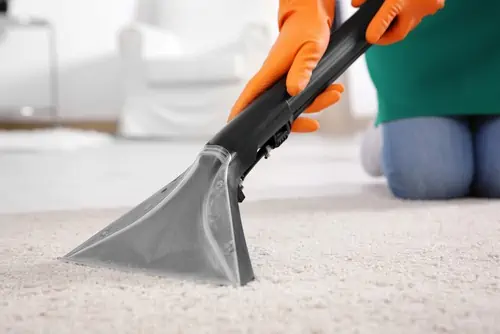Why is regular carpet cleaning important?
Based on the content of the image, thoroughly explain and answer the question.

Regular carpet cleaning is important to preserve the quality and appearance of carpets, helping to eliminate odors and prolong their lifespan, as emphasized in the image and caption.